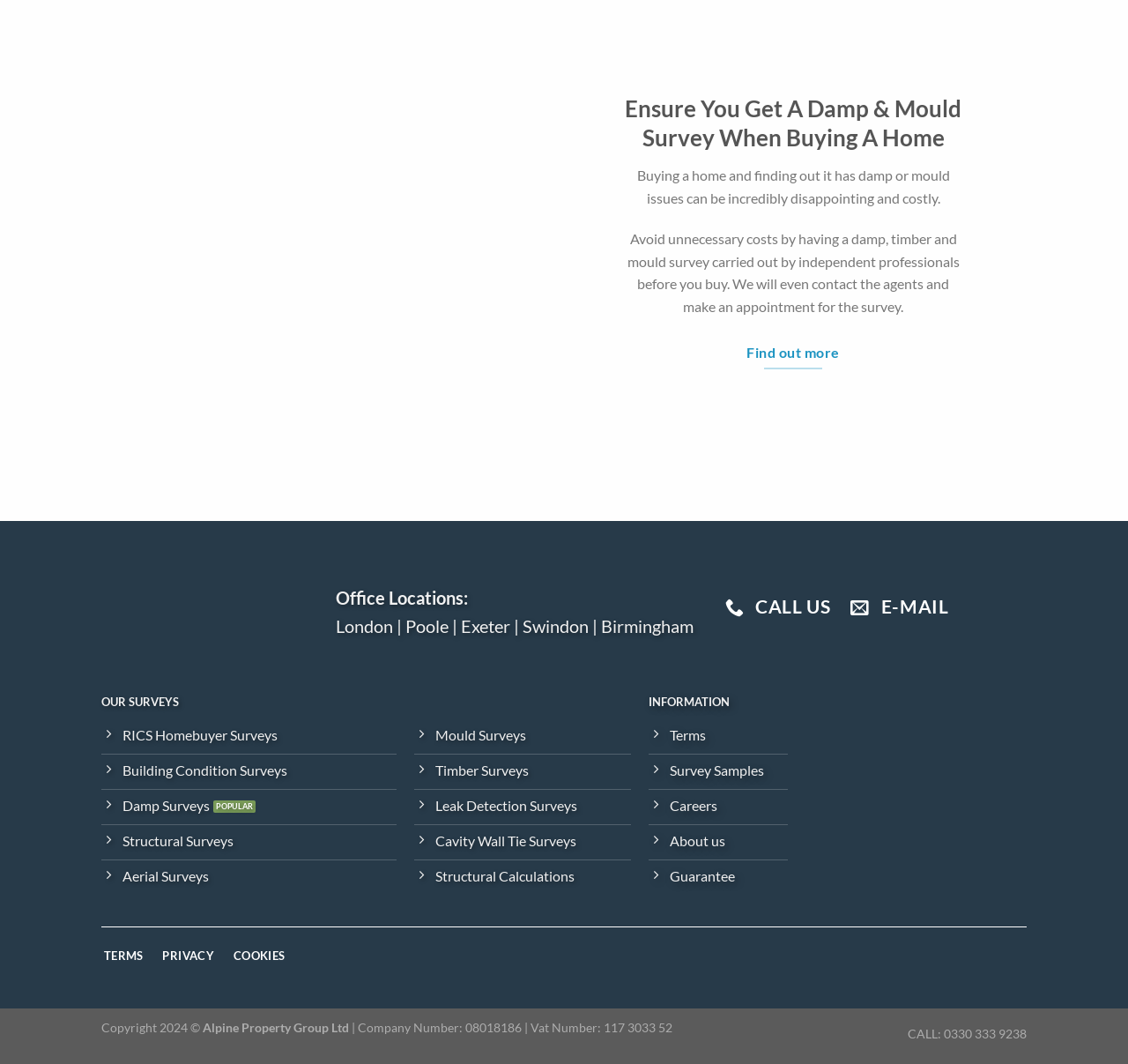Specify the bounding box coordinates of the element's region that should be clicked to achieve the following instruction: "Contact the office". The bounding box coordinates consist of four float numbers between 0 and 1, in the format [left, top, right, bottom].

[0.644, 0.549, 0.737, 0.592]